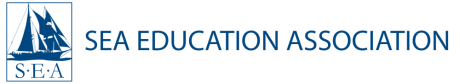Detail the scene shown in the image extensively.

The image displays the logo of the Sea Education Association (SEA), prominently featuring sailboats emblematic of the organization's focus on marine education and research. Below the graphic of the sails, the text "SEA EDUCATION ASSOCIATION" is presented in a bold, blue font, underscoring the association's commitment to fostering knowledge about oceanic environments. The design is clean and professional, reflecting the educational mission of SEA, which aims to engage students and participants in hands-on experiences at sea, cultivating a deeper understanding of marine science and environmental stewardship.